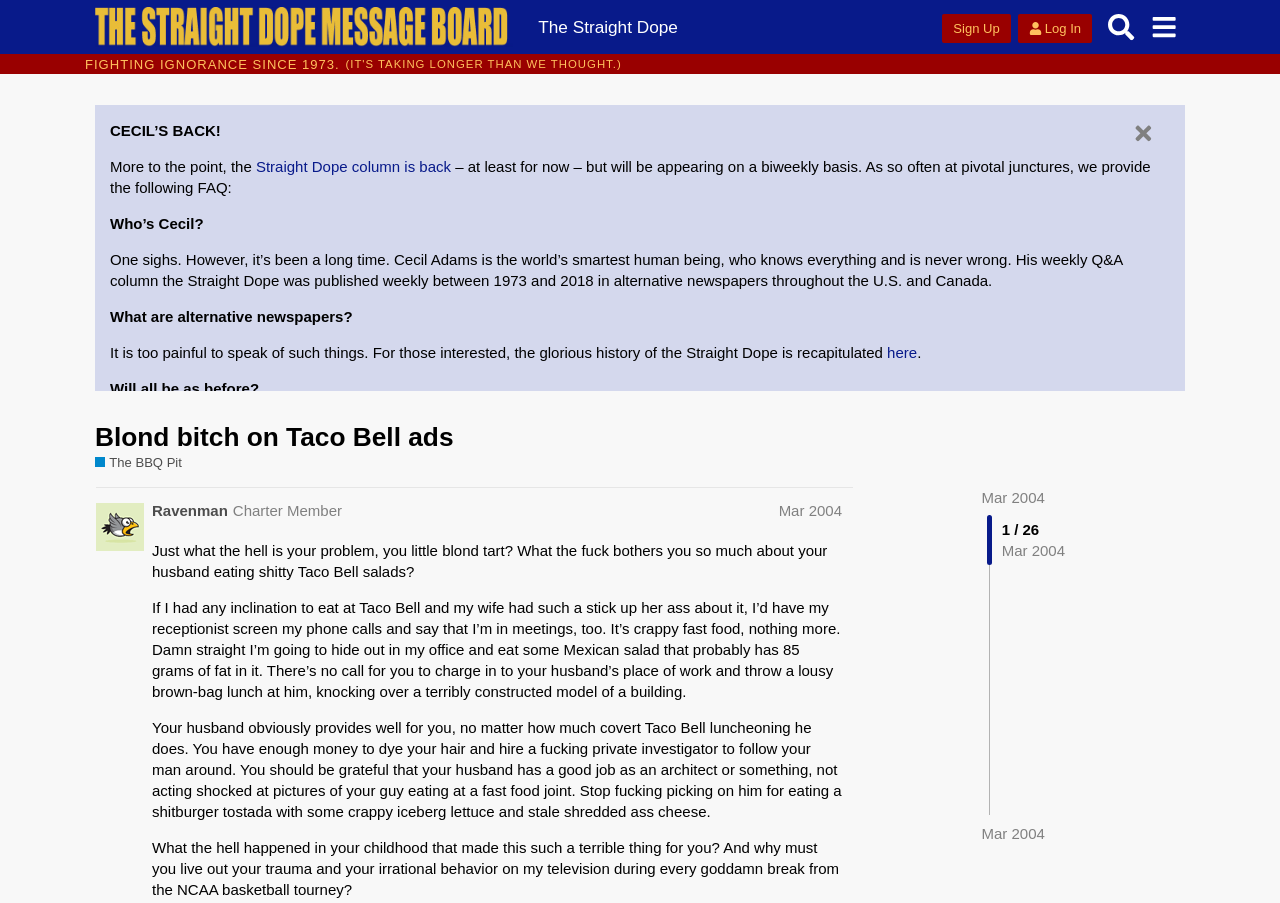Refer to the image and provide a thorough answer to this question:
What is the frequency of the column?

I found the answer by reading the text on the webpage, which mentions 'the Master can still endure the grind of producing 1,000 scintillating words every week' and then later says 'he’ll scaling back his output to biweekly.' This indicates that the column will be published biweekly.